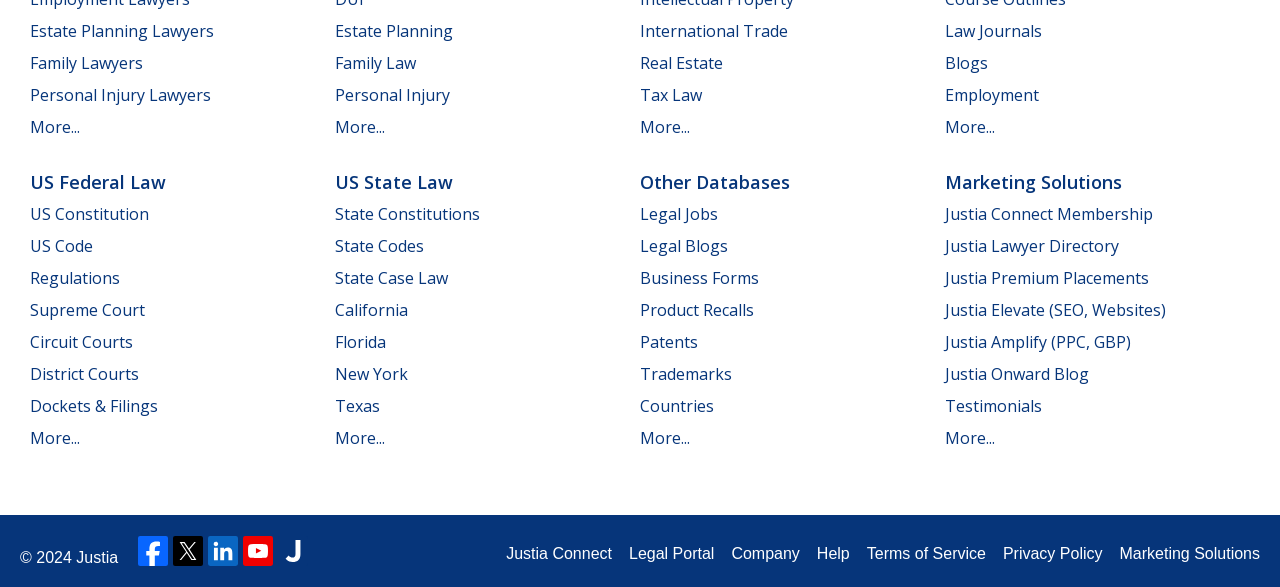Determine the bounding box coordinates of the section I need to click to execute the following instruction: "Access PSD2 technical documentation". Provide the coordinates as four float numbers between 0 and 1, i.e., [left, top, right, bottom].

None